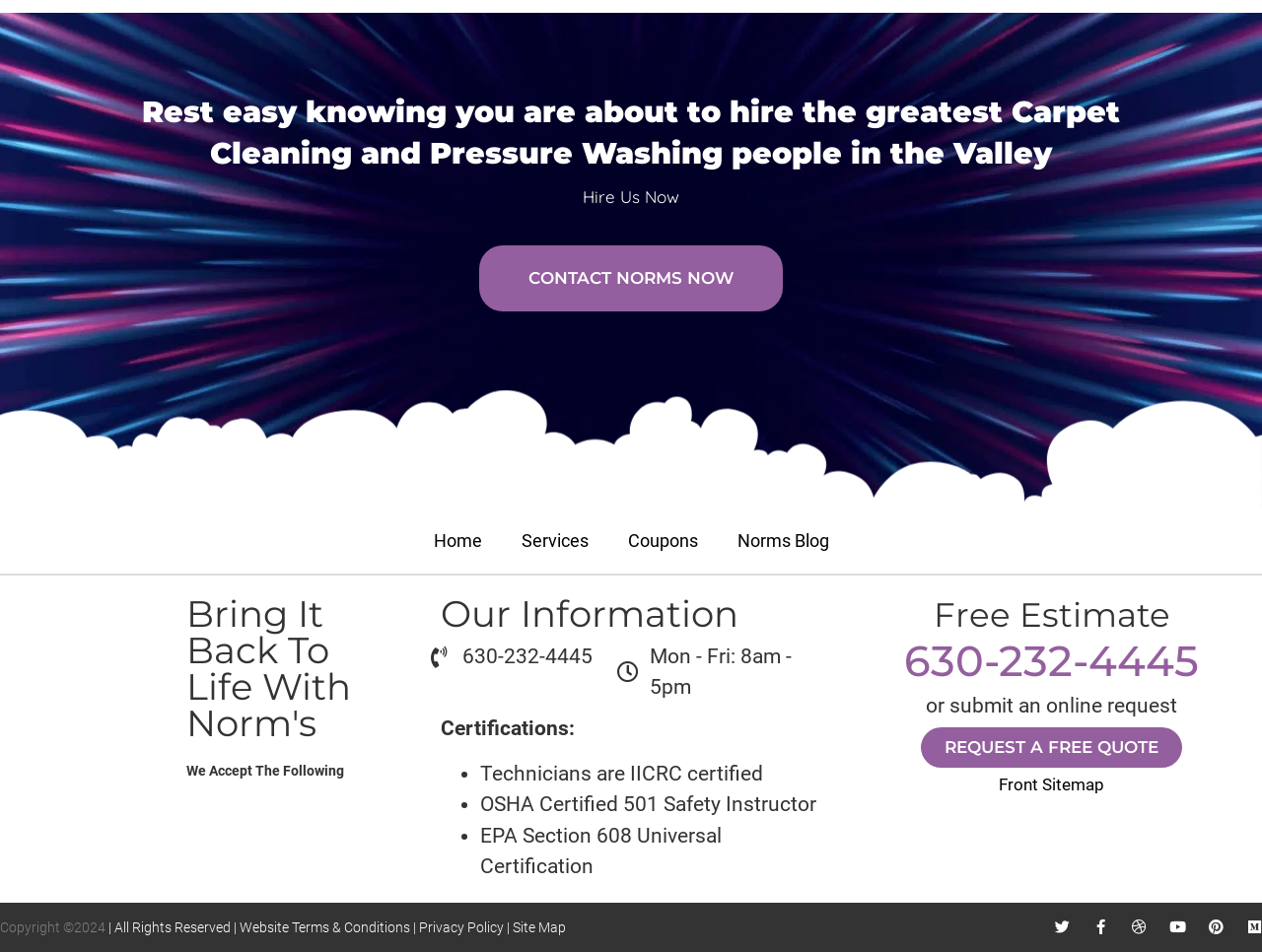Please determine the bounding box coordinates of the element to click in order to execute the following instruction: "View website terms and conditions". The coordinates should be four float numbers between 0 and 1, specified as [left, top, right, bottom].

[0.19, 0.966, 0.325, 0.982]